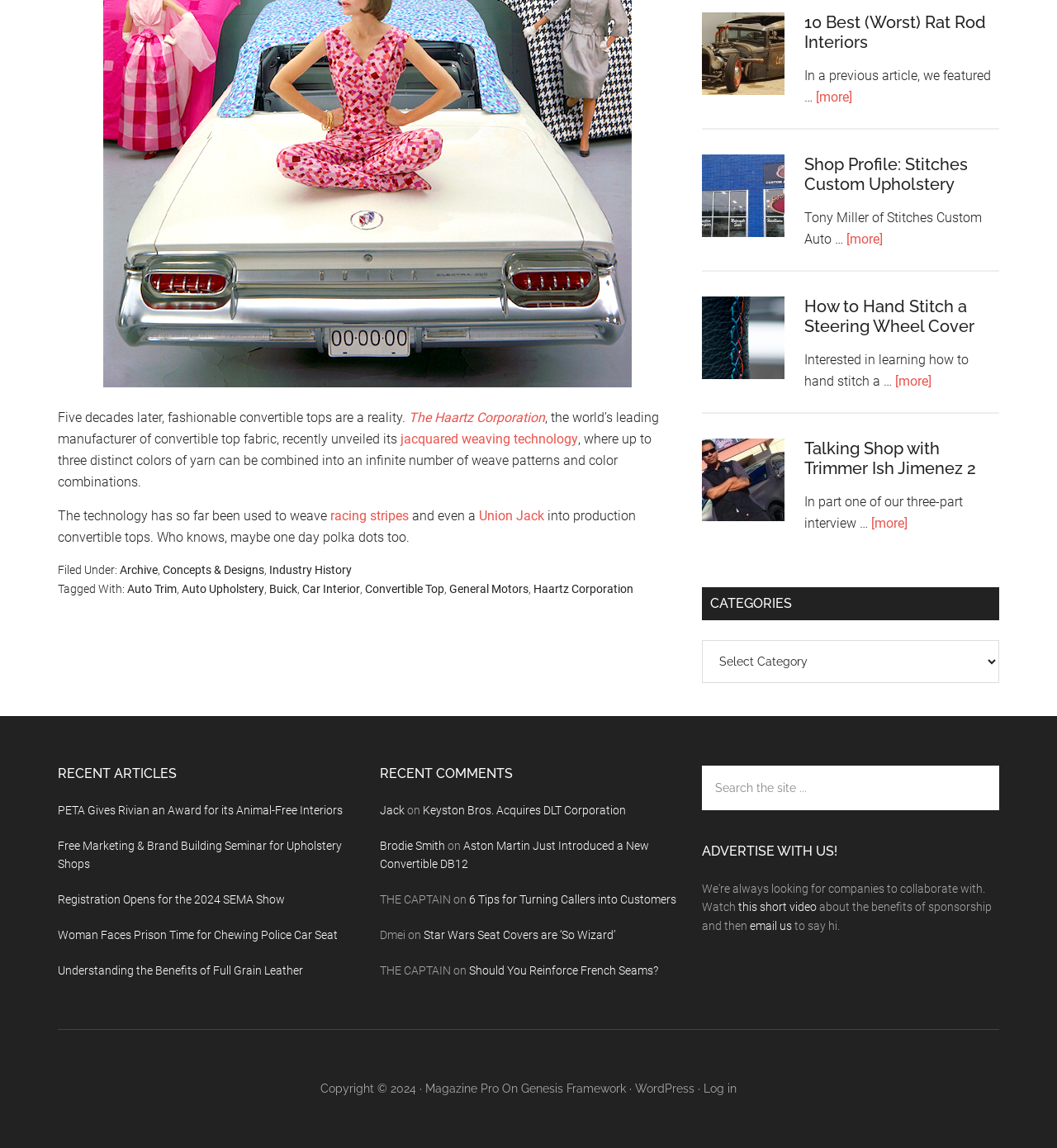Determine the coordinates of the bounding box that should be clicked to complete the instruction: "View the '10 Best (Worst) Rat Rod Interiors' article". The coordinates should be represented by four float numbers between 0 and 1: [left, top, right, bottom].

[0.664, 0.011, 0.945, 0.113]